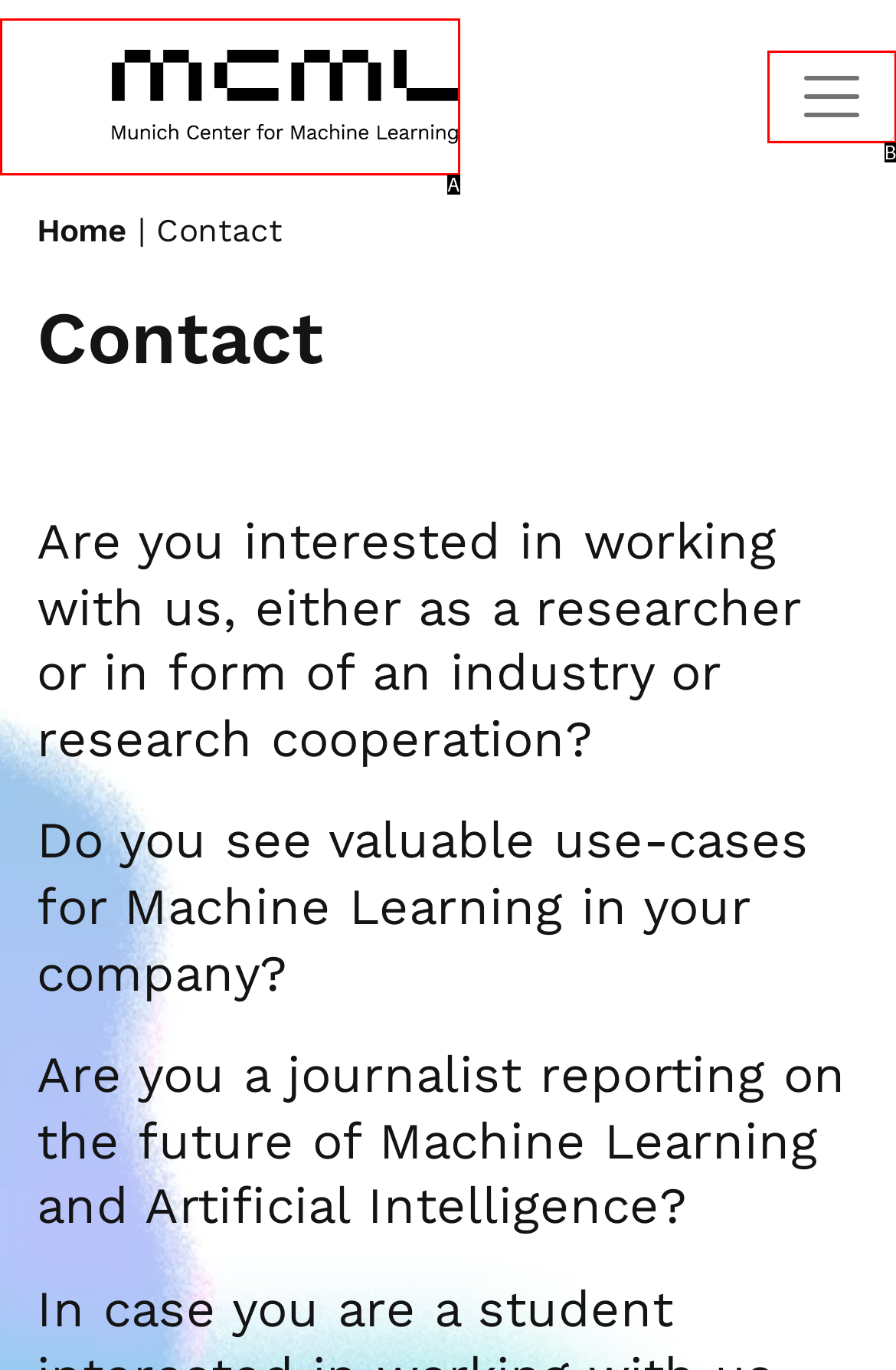Identify the UI element described as: aria-label="Toggle navigation"
Answer with the option's letter directly.

B